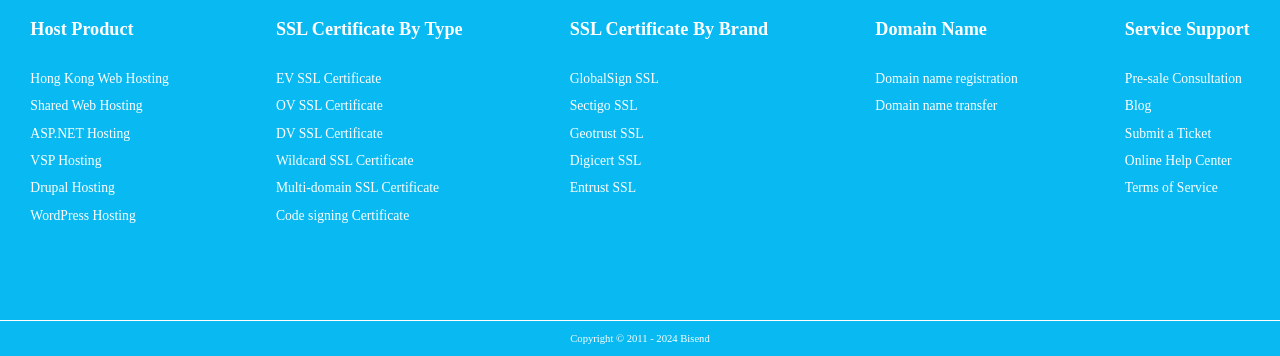Locate the bounding box coordinates of the segment that needs to be clicked to meet this instruction: "Submit a ticket".

[0.879, 0.353, 0.946, 0.395]